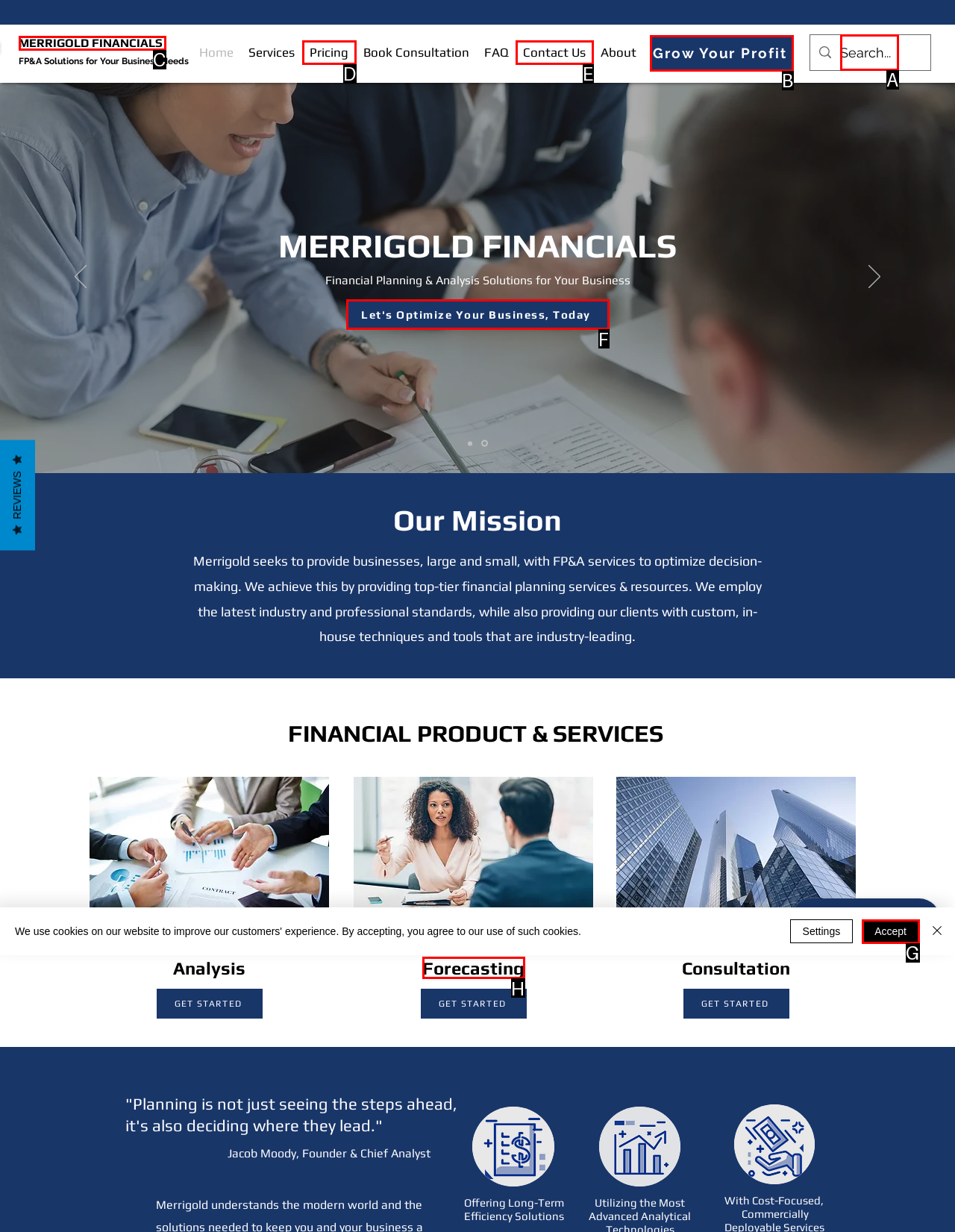Decide which UI element to click to accomplish the task: Search for something
Respond with the corresponding option letter.

A